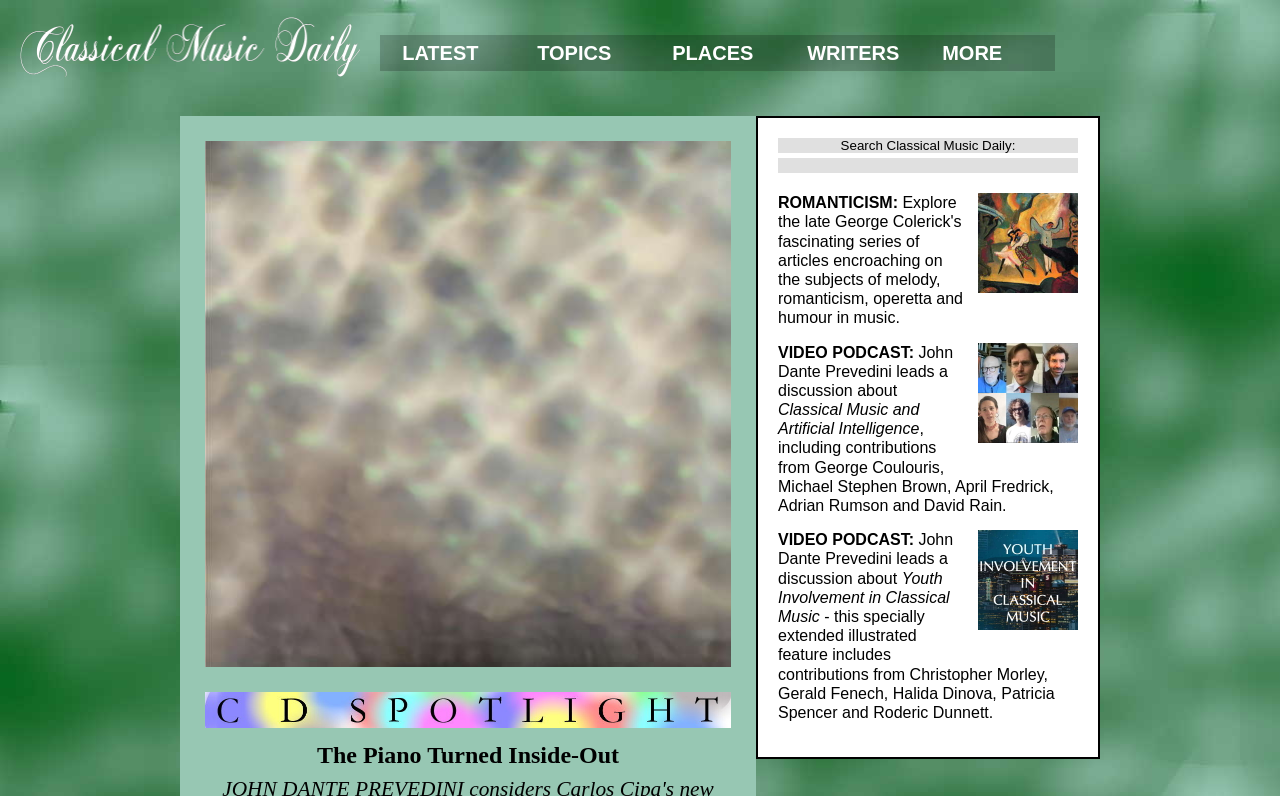Specify the bounding box coordinates of the element's region that should be clicked to achieve the following instruction: "Read the article about Romanticism". The bounding box coordinates consist of four float numbers between 0 and 1, in the format [left, top, right, bottom].

[0.608, 0.244, 0.752, 0.41]